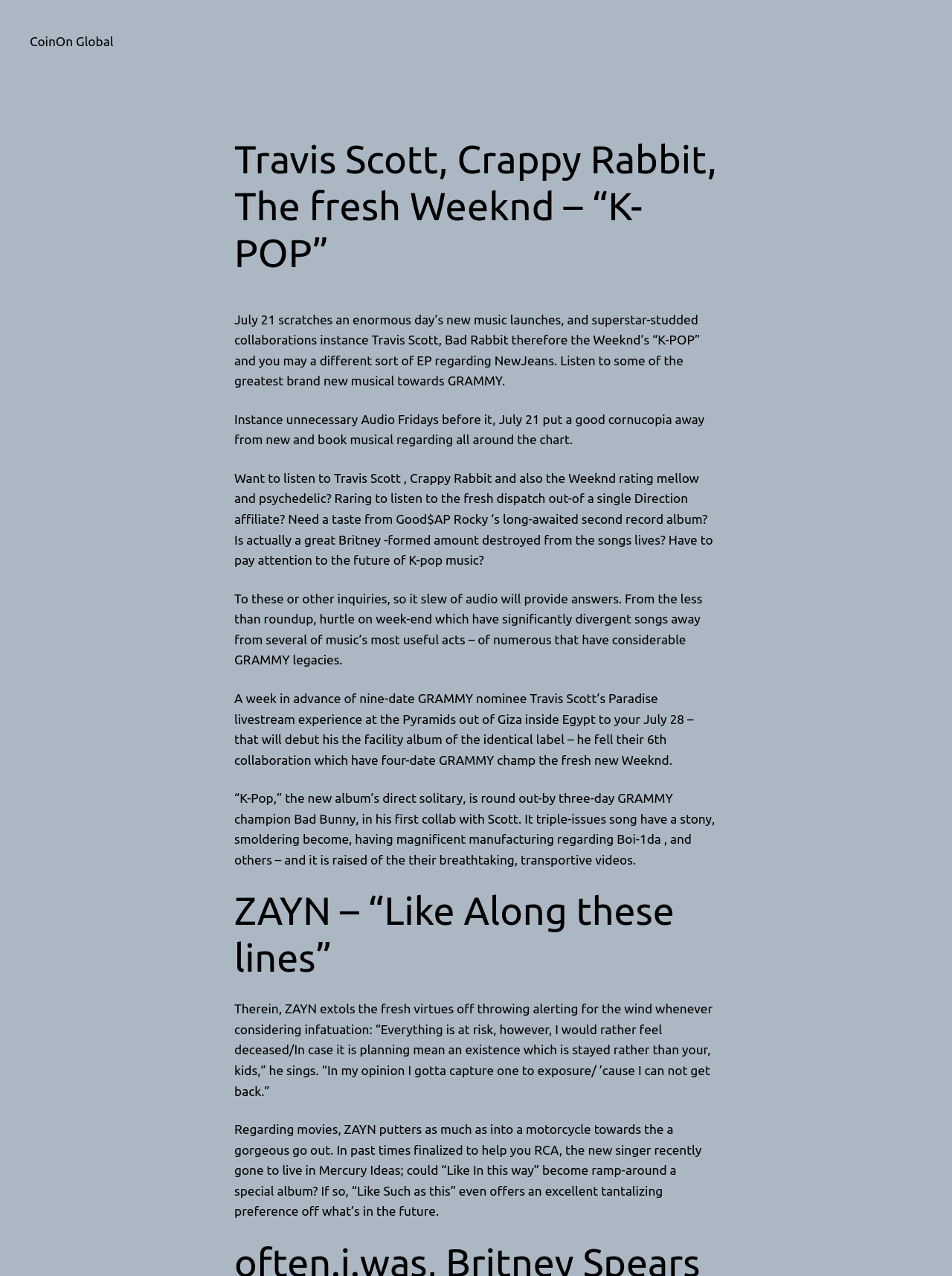Answer this question using a single word or a brief phrase:
What is the name of the record label that ZAYN recently moved to?

Mercury Records